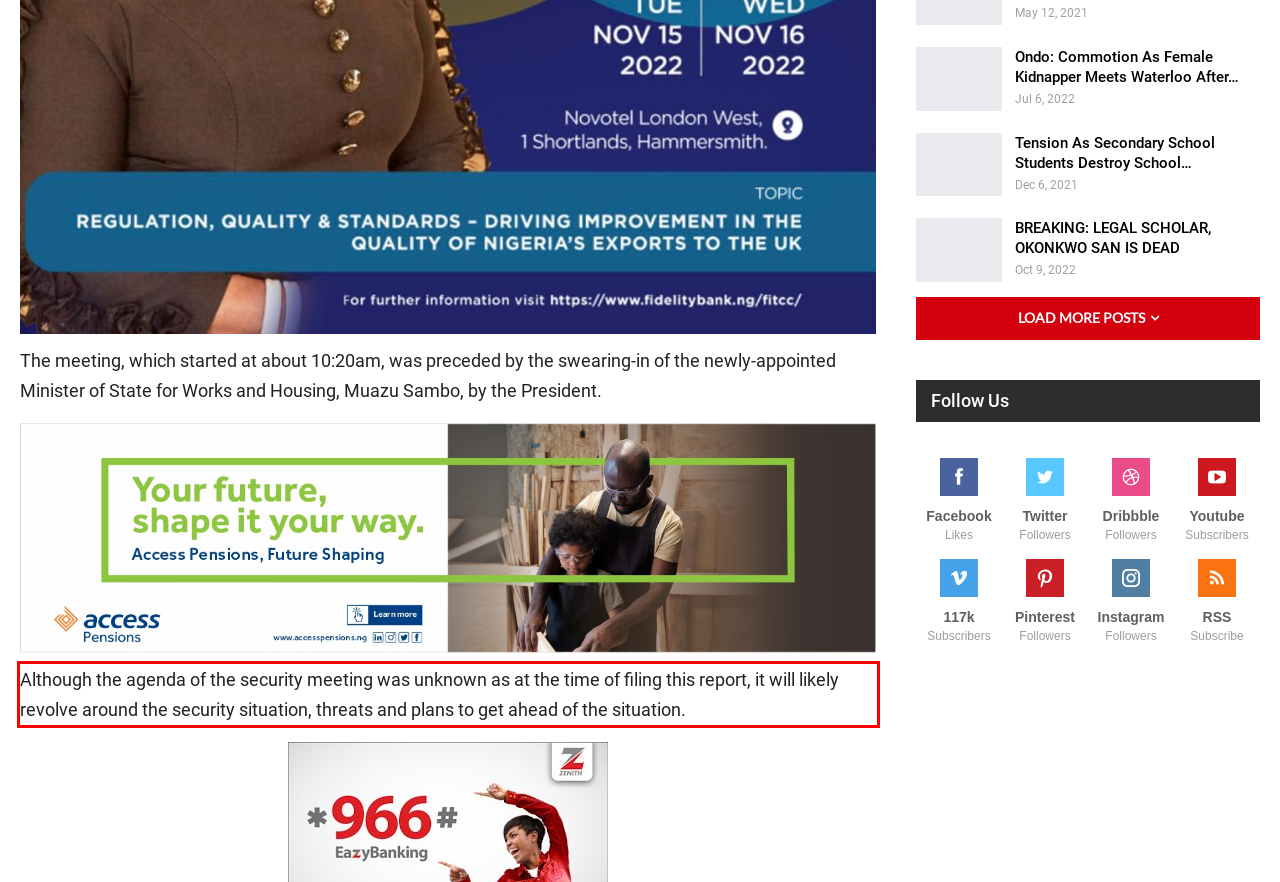From the provided screenshot, extract the text content that is enclosed within the red bounding box.

Although the agenda of the security meeting was unknown as at the time of filing this report, it will likely revolve around the security situation, threats and plans to get ahead of the situation.